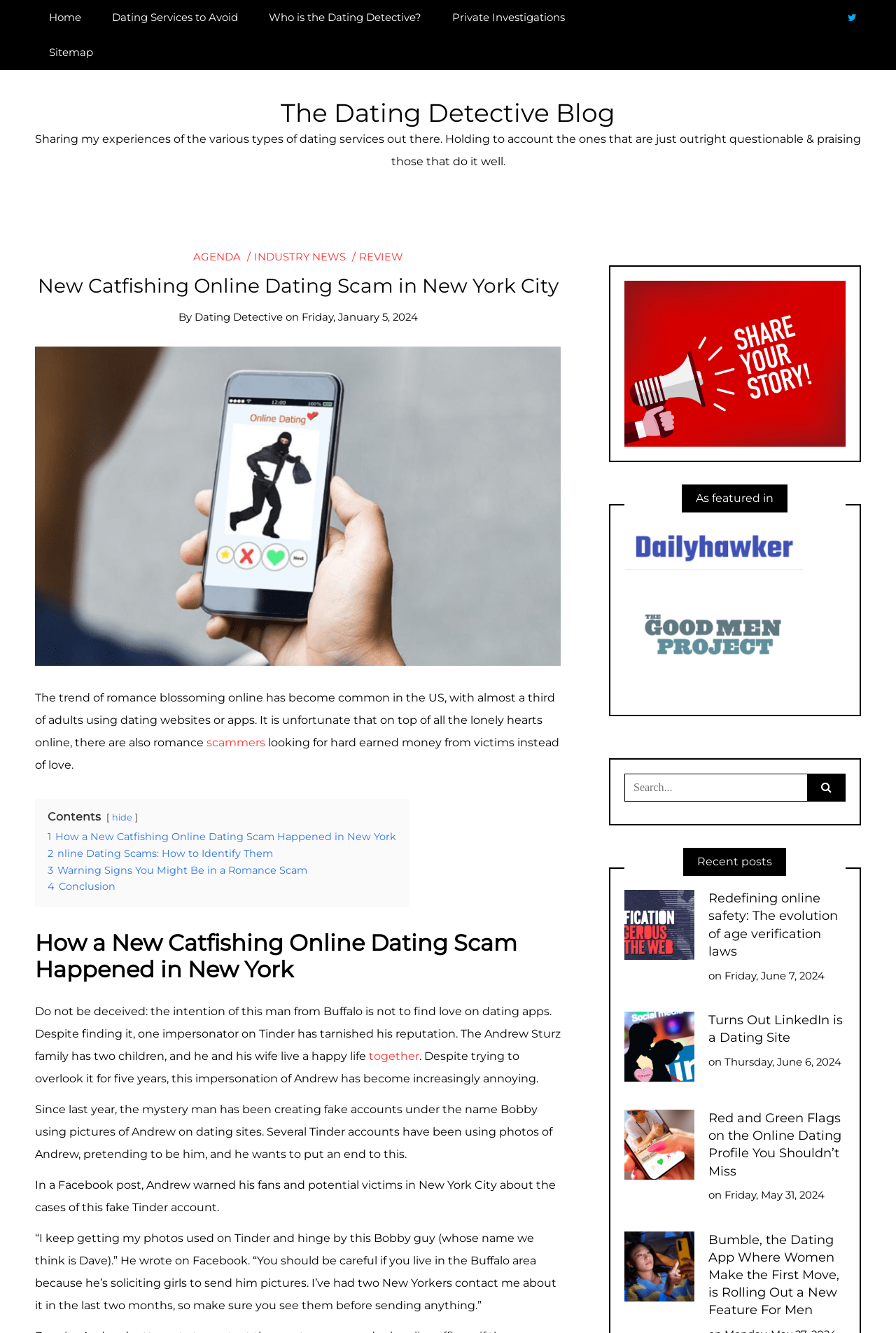Pinpoint the bounding box coordinates of the element to be clicked to execute the instruction: "View the recent post 'Redefining online safety'".

[0.697, 0.668, 0.944, 0.748]